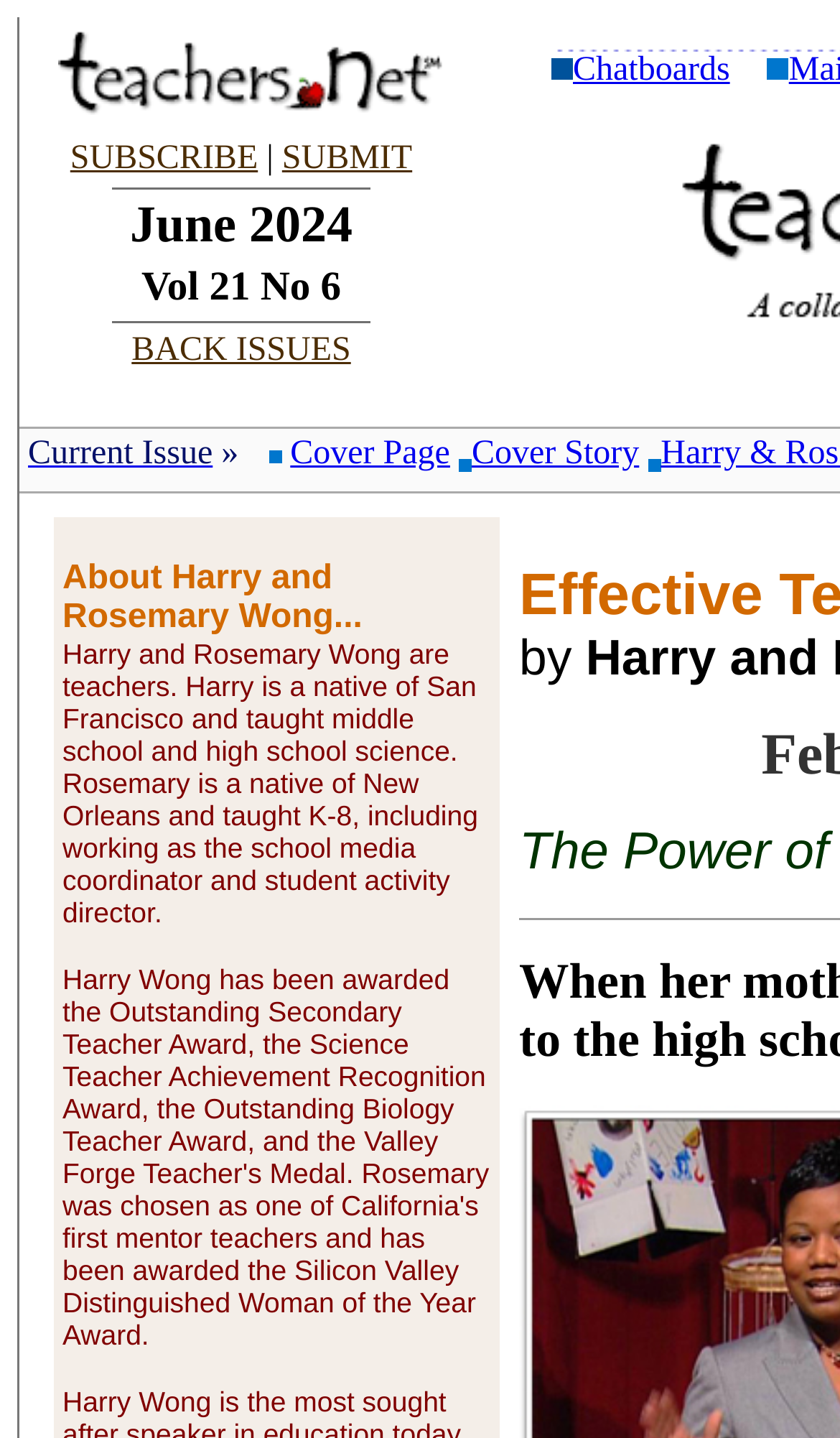Respond to the question below with a concise word or phrase:
What is the purpose of the 'SUBSCRIBE' and 'SUBMIT' links?

Subscription and article submission